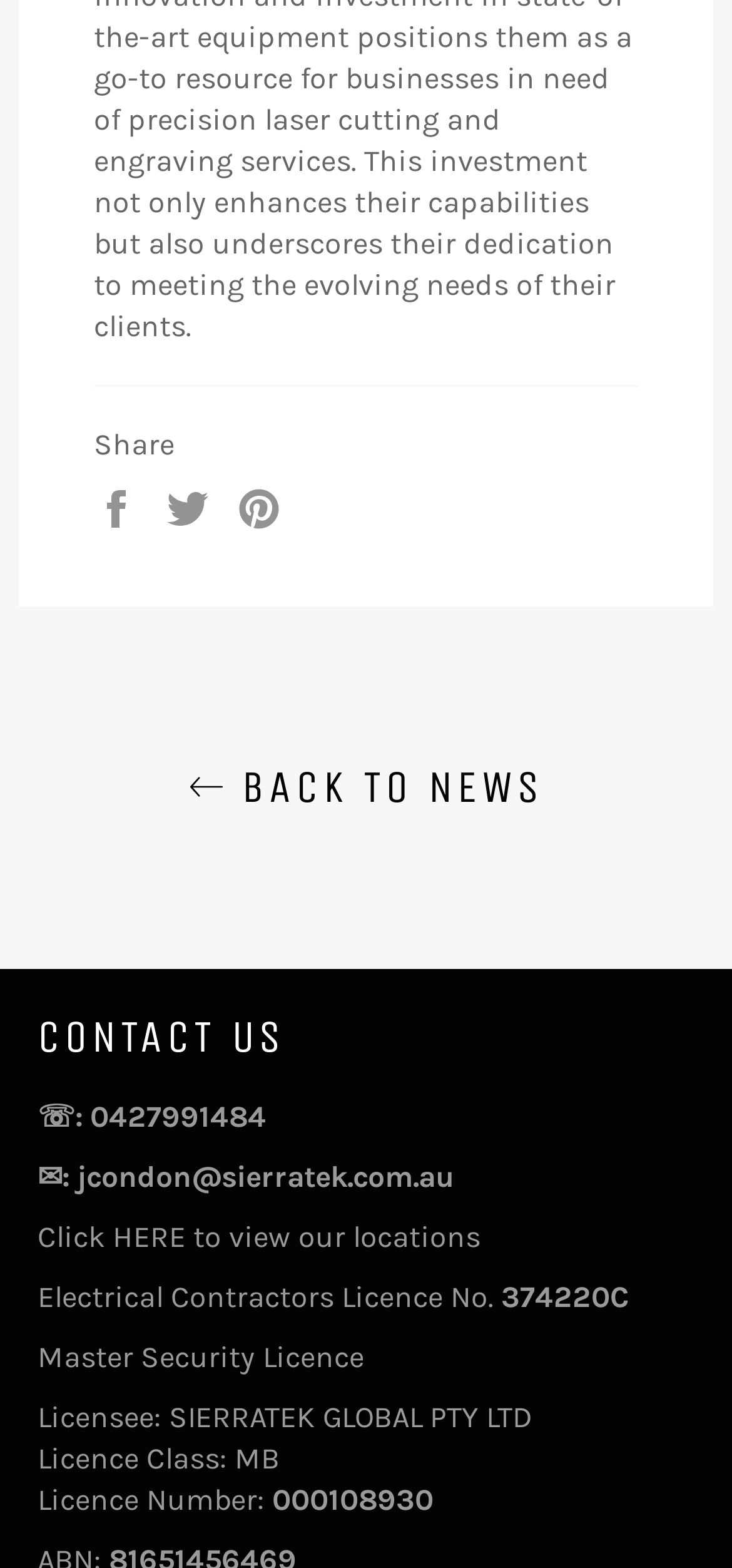Based on the element description "HERE", predict the bounding box coordinates of the UI element.

[0.154, 0.777, 0.264, 0.799]